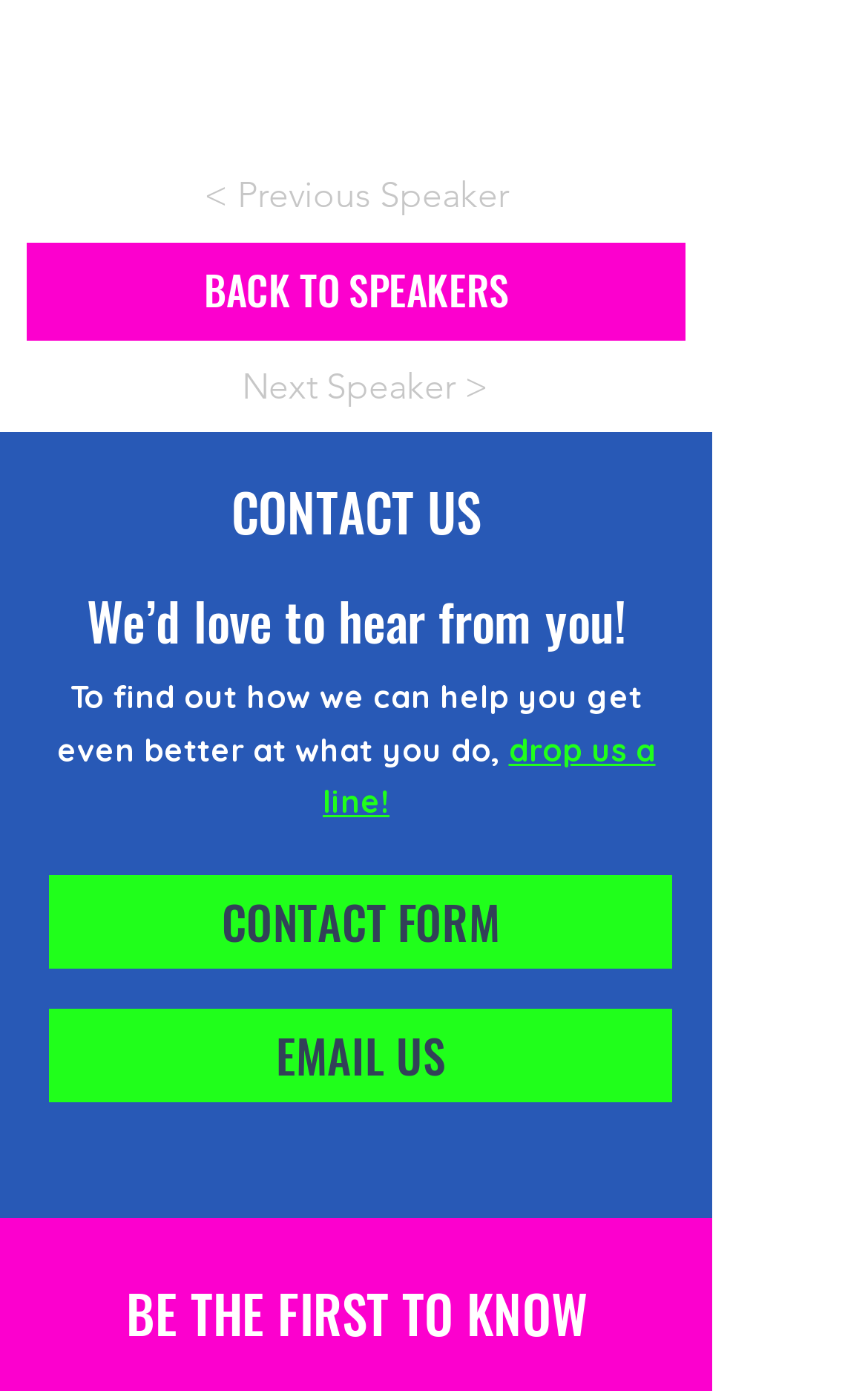What is the first navigation button?
With the help of the image, please provide a detailed response to the question.

I looked at the navigation buttons and found that the first one is '< Previous Speaker', which is a disabled button.